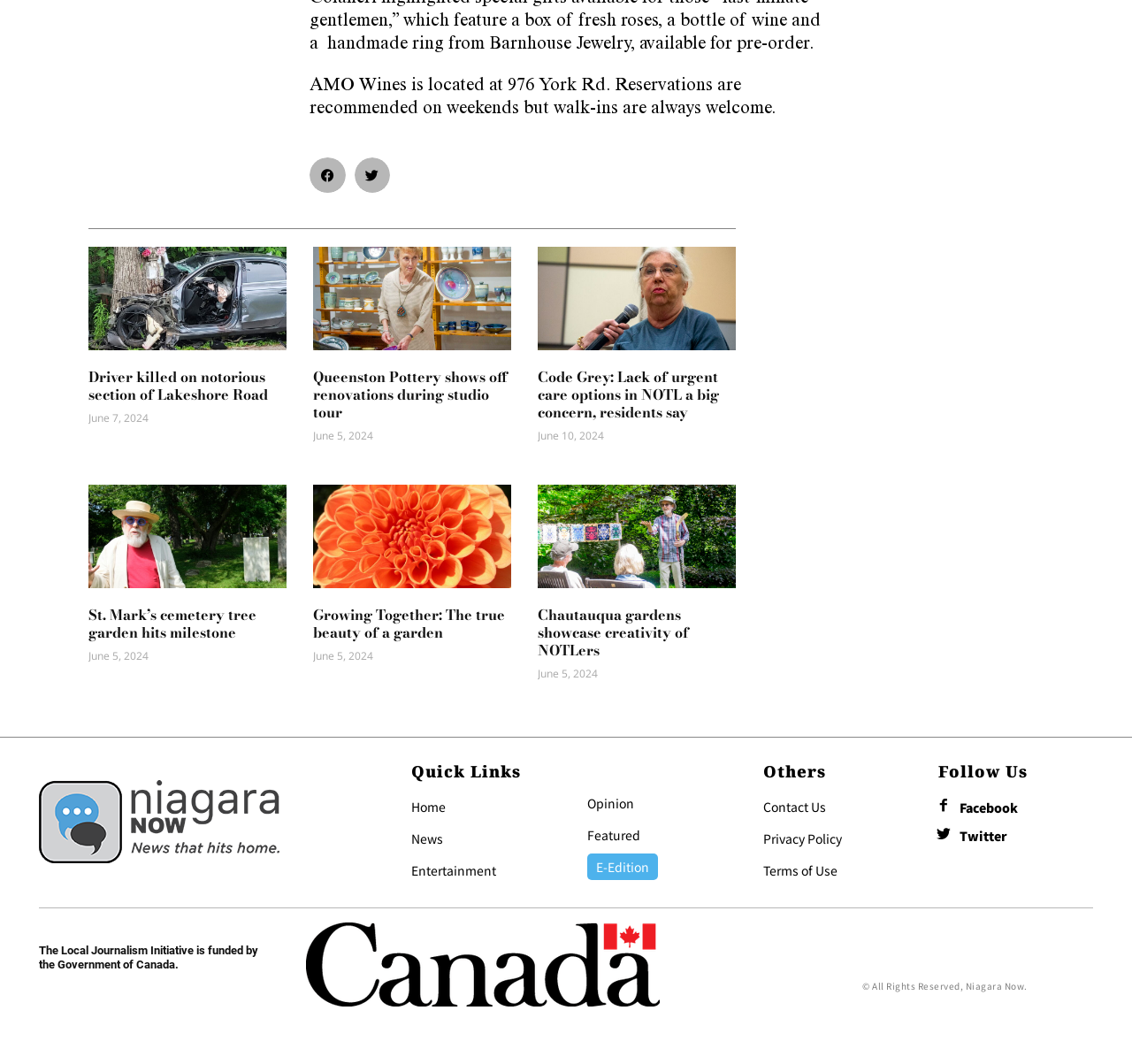Find the bounding box coordinates of the clickable element required to execute the following instruction: "Follow on Twitter". Provide the coordinates as four float numbers between 0 and 1, i.e., [left, top, right, bottom].

[0.848, 0.779, 0.89, 0.793]